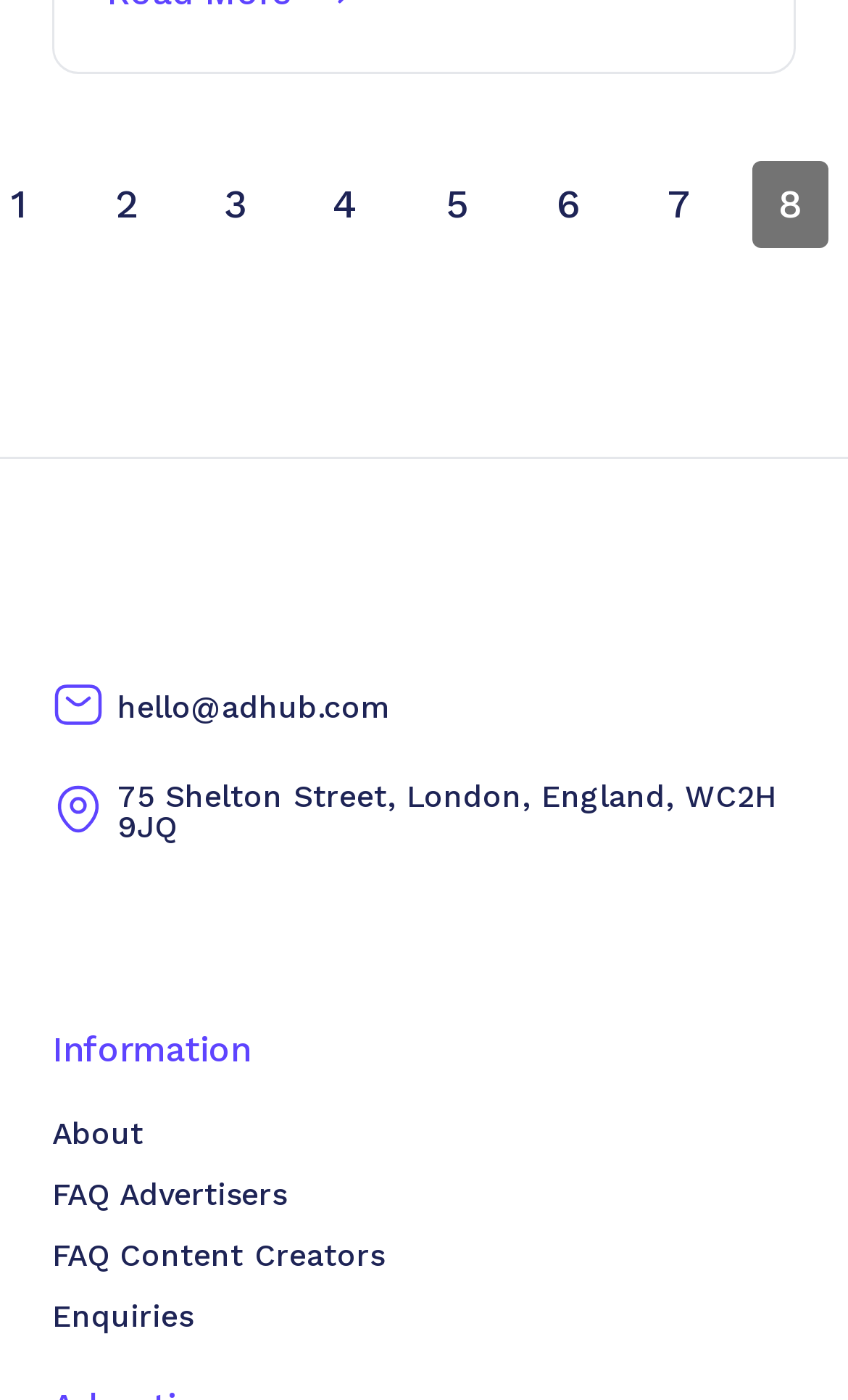Please identify the bounding box coordinates of the clickable area that will fulfill the following instruction: "visit Adhub". The coordinates should be in the format of four float numbers between 0 and 1, i.e., [left, top, right, bottom].

[0.062, 0.377, 0.938, 0.451]